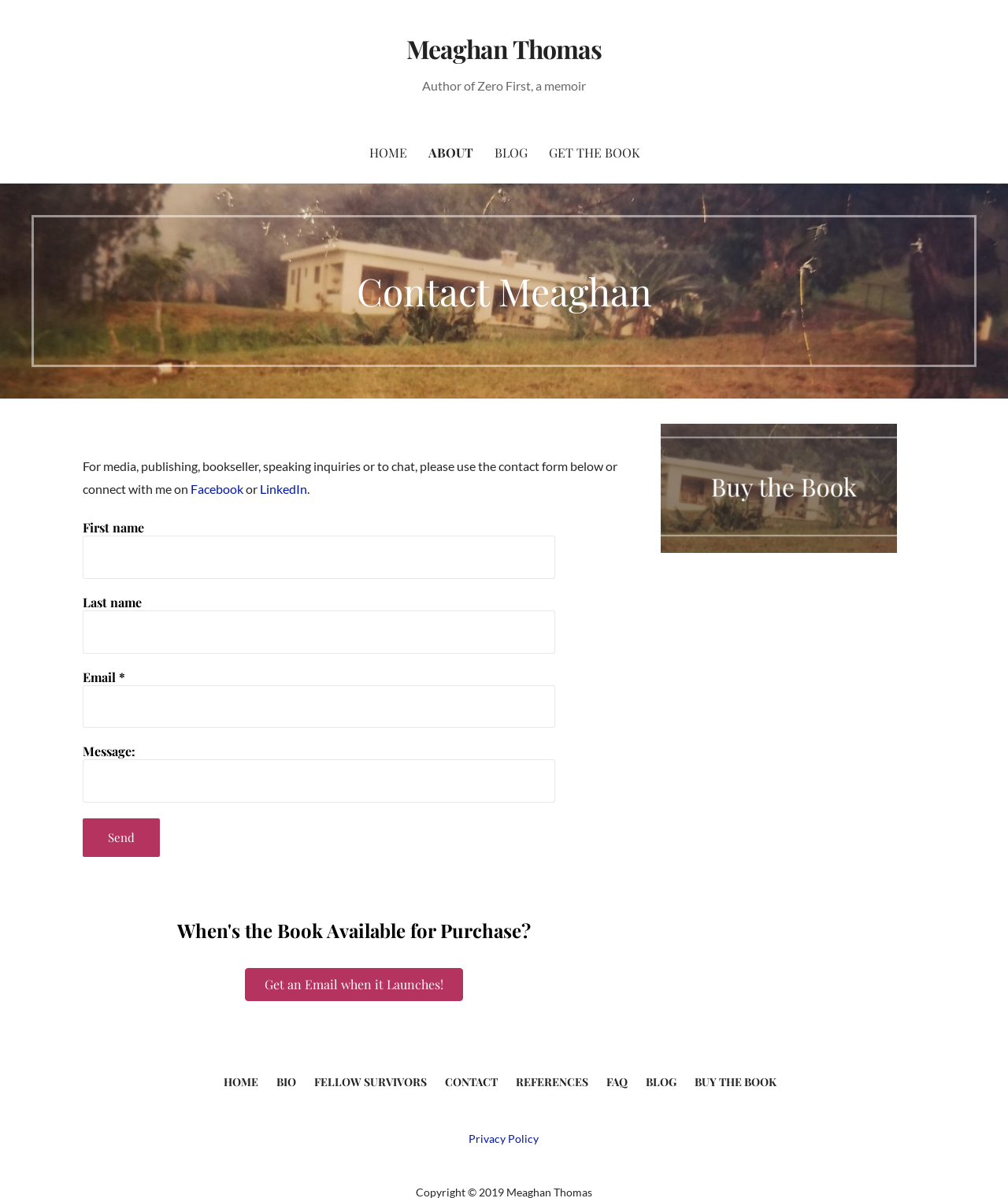What is the title of the book written by the author?
Look at the image and provide a short answer using one word or a phrase.

Zero First